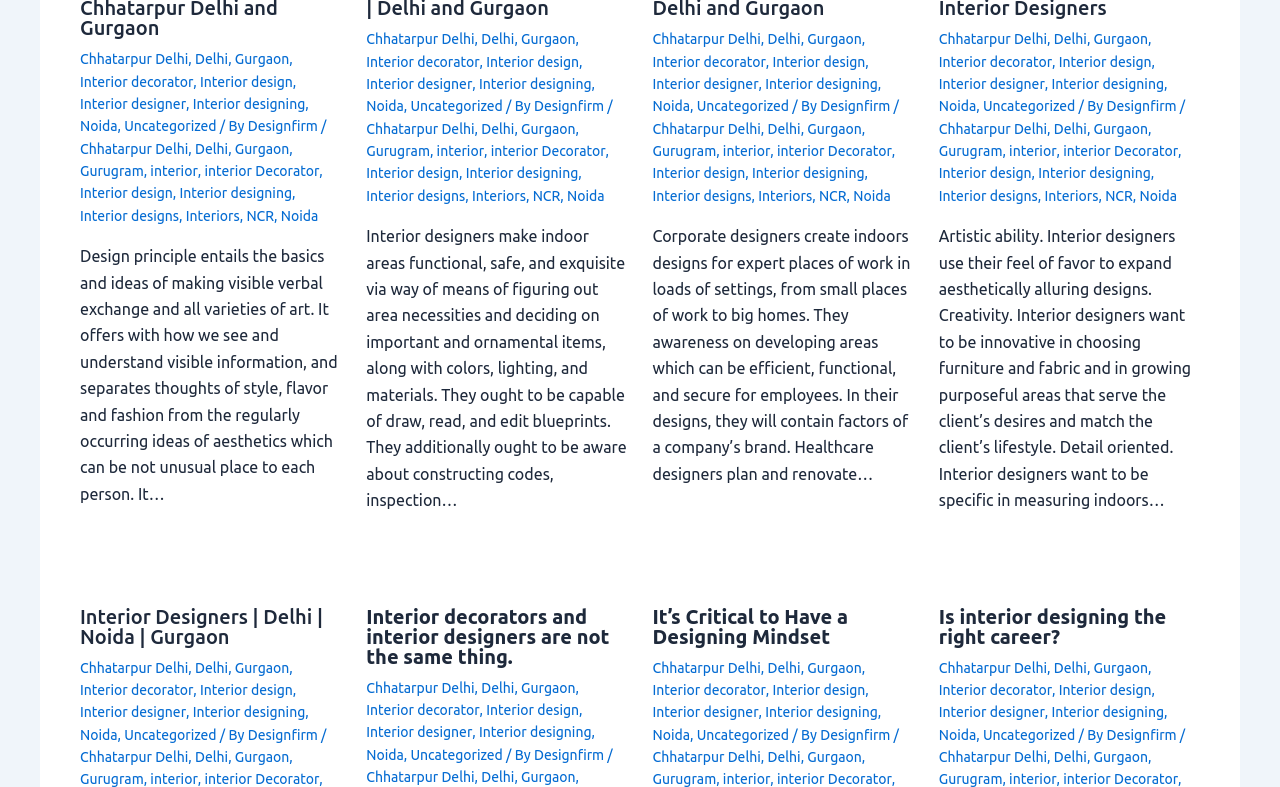Respond with a single word or phrase for the following question: 
What is the purpose of an interior designer?

To make indoor areas functional, safe, and beautiful